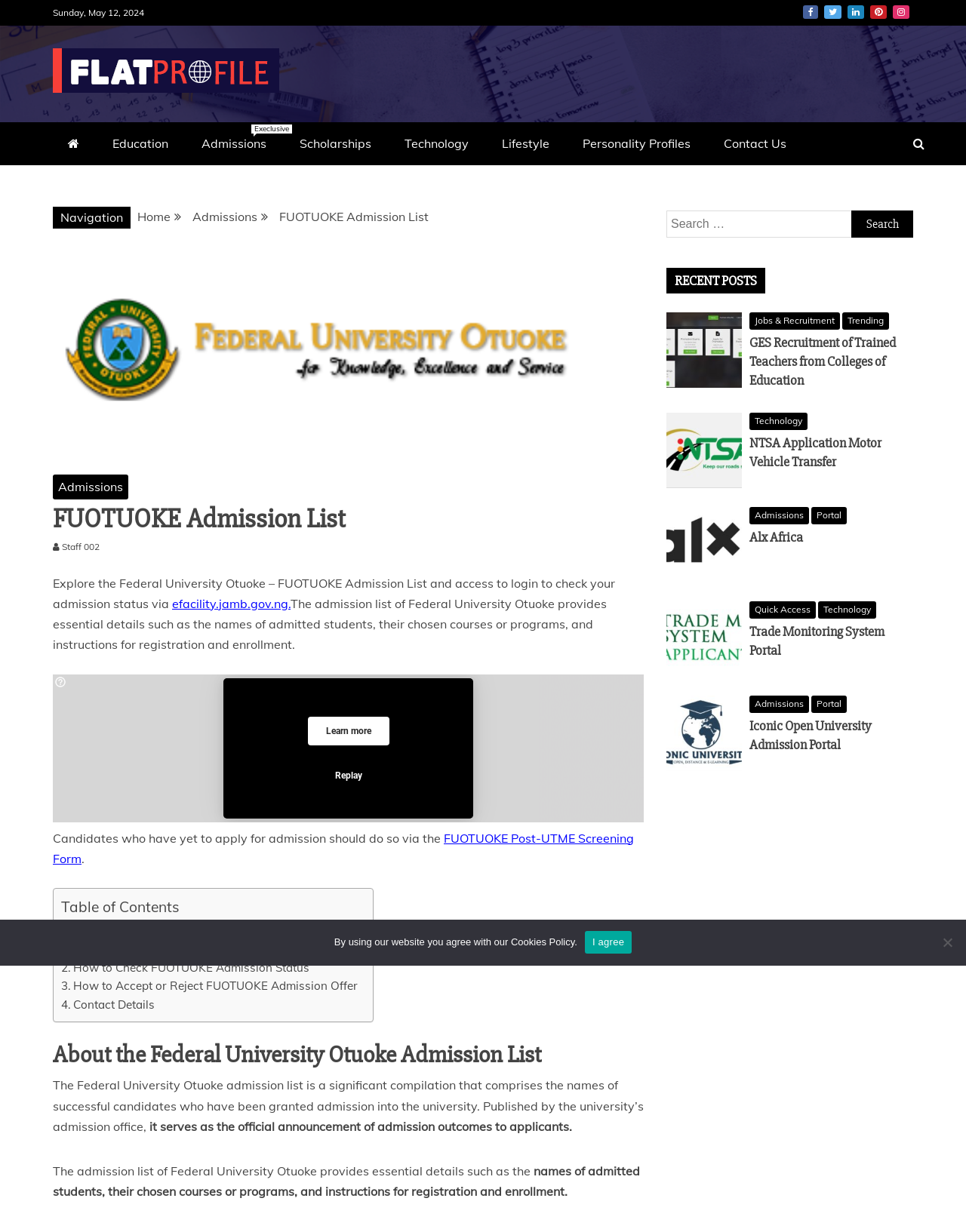Pinpoint the bounding box coordinates of the clickable element needed to complete the instruction: "Click on the link to learn more about milk banking". The coordinates should be provided as four float numbers between 0 and 1: [left, top, right, bottom].

None